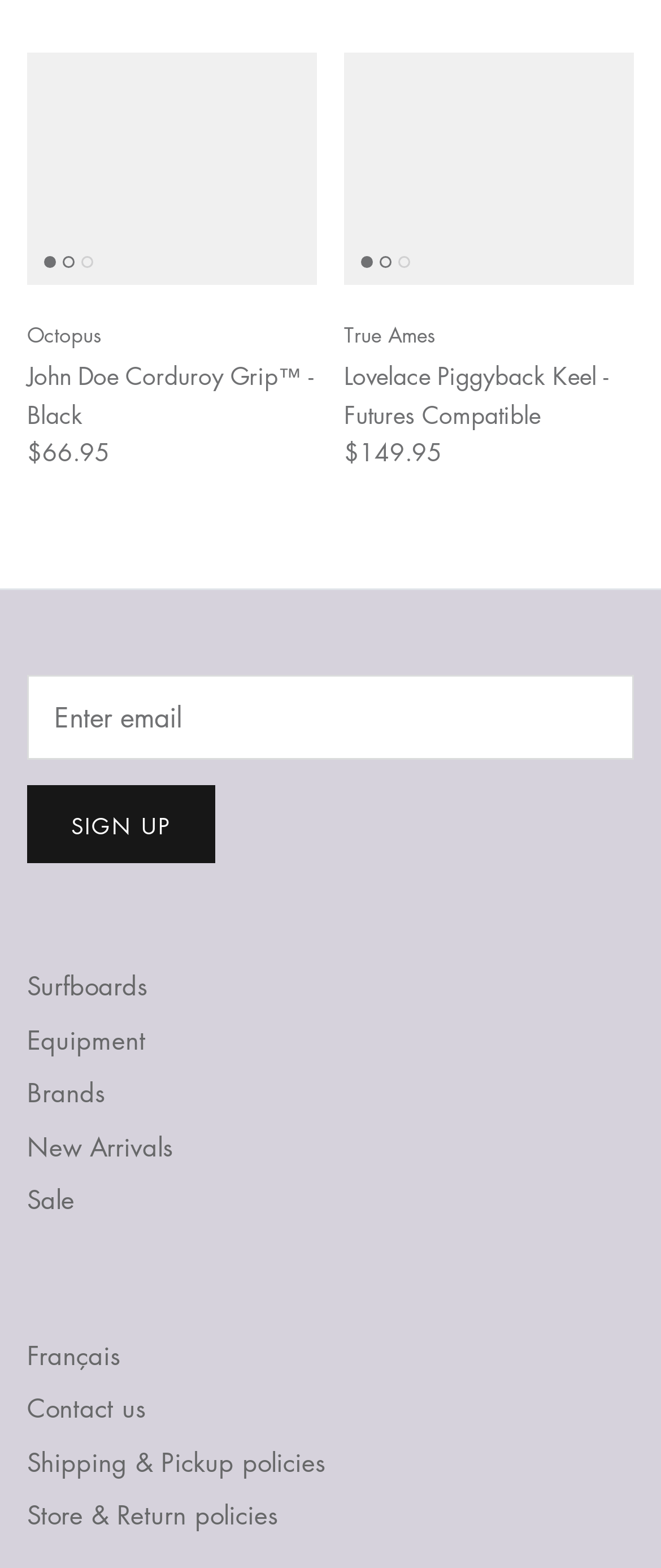Specify the bounding box coordinates of the region I need to click to perform the following instruction: "Contact us". The coordinates must be four float numbers in the range of 0 to 1, i.e., [left, top, right, bottom].

[0.041, 0.887, 0.221, 0.909]